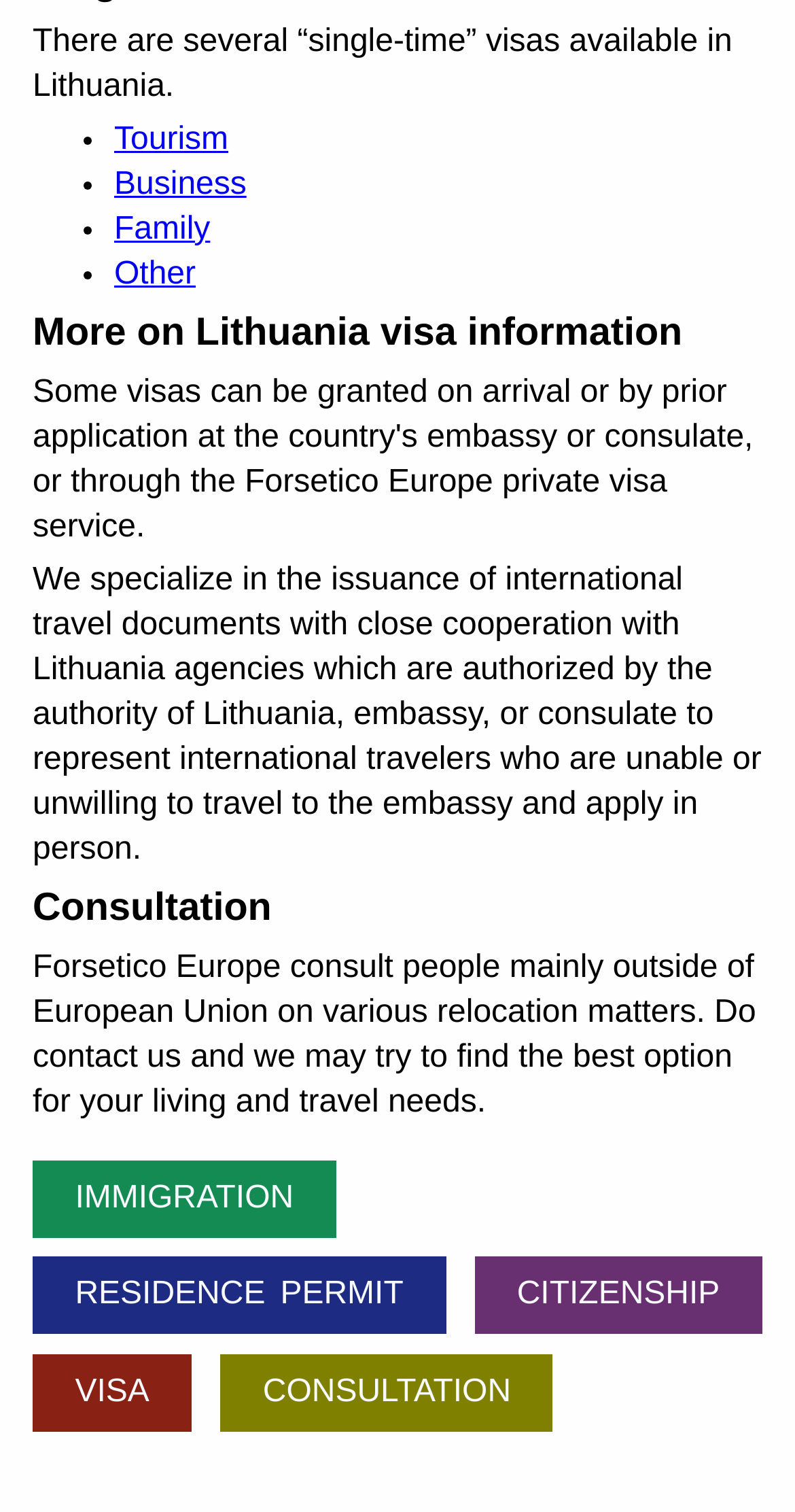What is the purpose of Forsetico Europe? Refer to the image and provide a one-word or short phrase answer.

Consultation on relocation matters